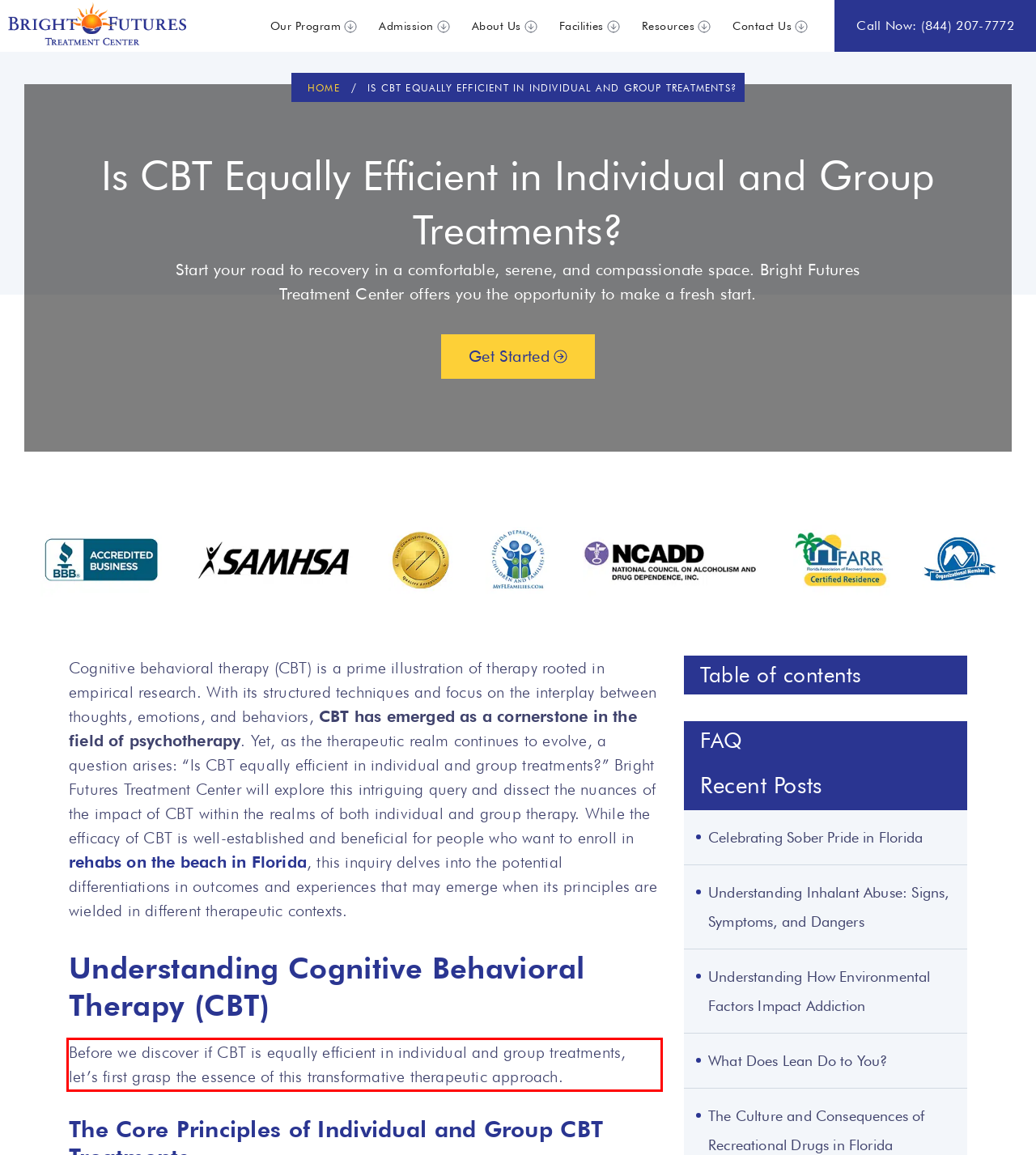Examine the webpage screenshot and use OCR to recognize and output the text within the red bounding box.

Before we discover if CBT is equally efficient in individual and group treatments, let’s first grasp the essence of this transformative therapeutic approach.